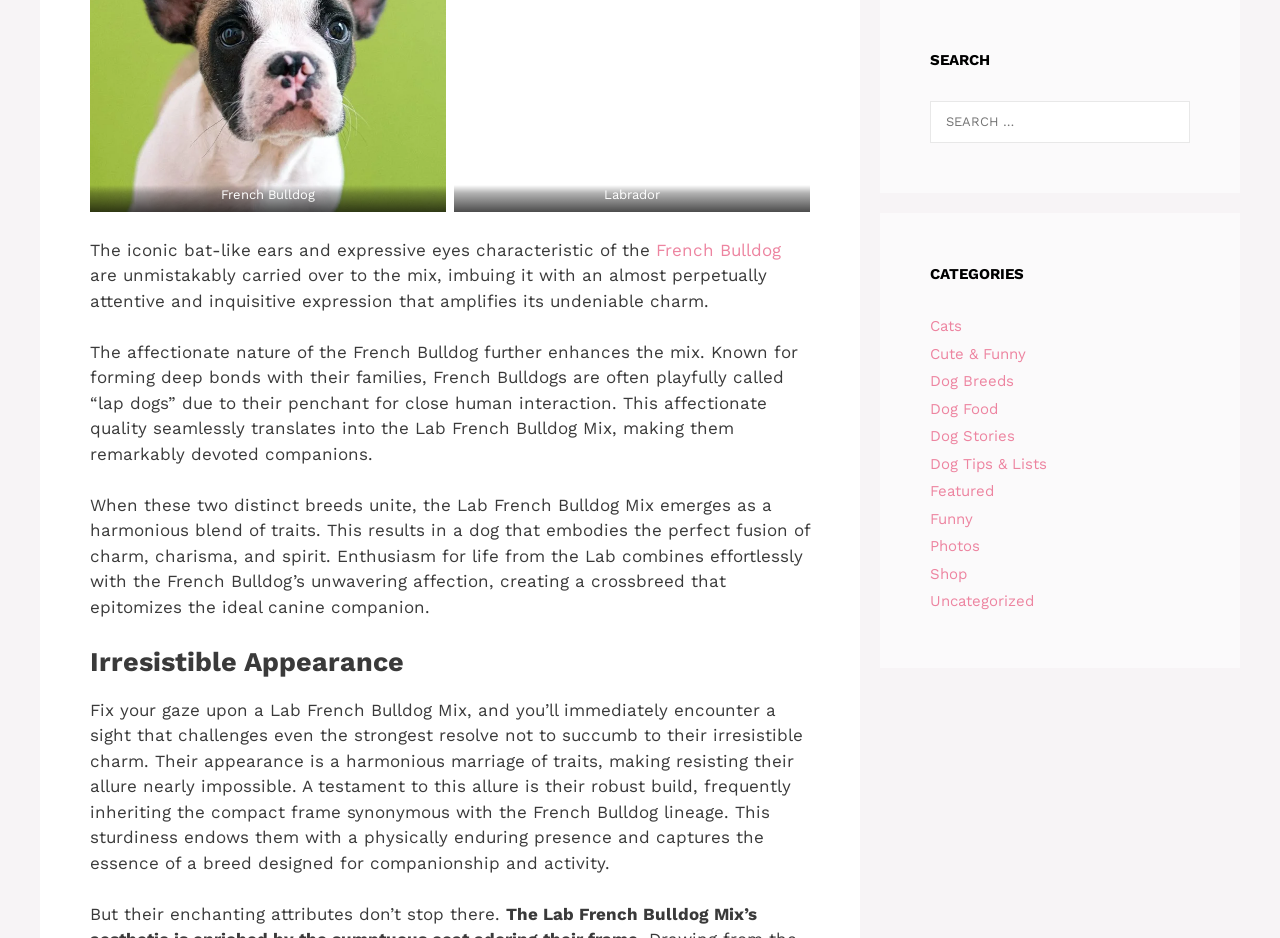Please find the bounding box coordinates of the element's region to be clicked to carry out this instruction: "Explore Dog Breeds".

[0.727, 0.397, 0.792, 0.416]